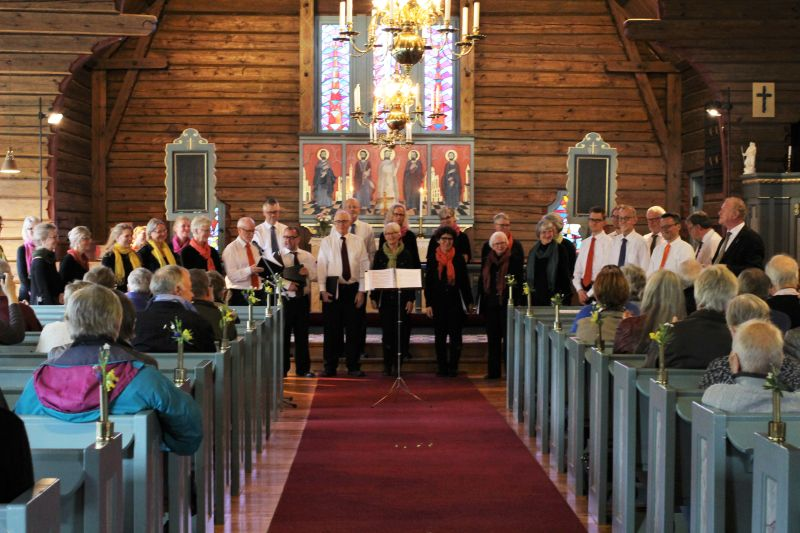Describe the scene depicted in the image with great detail.

The image features a musical performance taking place within Hörken Kyrka, a church located in Dalarna, Sweden, captured in 2015. In the foreground, a diverse group of choir members stands on a floral-laden carpet, engaged in singing, dressed in formal attire that ranges from black to white and includes vibrant accents like orange and yellow scarves. 

Their attention is directed towards a music stand where sheet music is displayed, suggesting a communal and harmonious atmosphere. This scene is framed by the interior of the church, characterized by warm wooden walls and stylized stained glass windows that illuminate the space with a soft glow. 

Seated in the pews are an audience of older patrons, who appear to be enjoying the performance, while the natural light from the windows adds to the inviting ambiance of the setting. The backdrop features religious art, further enriching the cultural and spiritual context of the performance. This visual captures a moment of community and celebration through music within a historic and sacred environment.